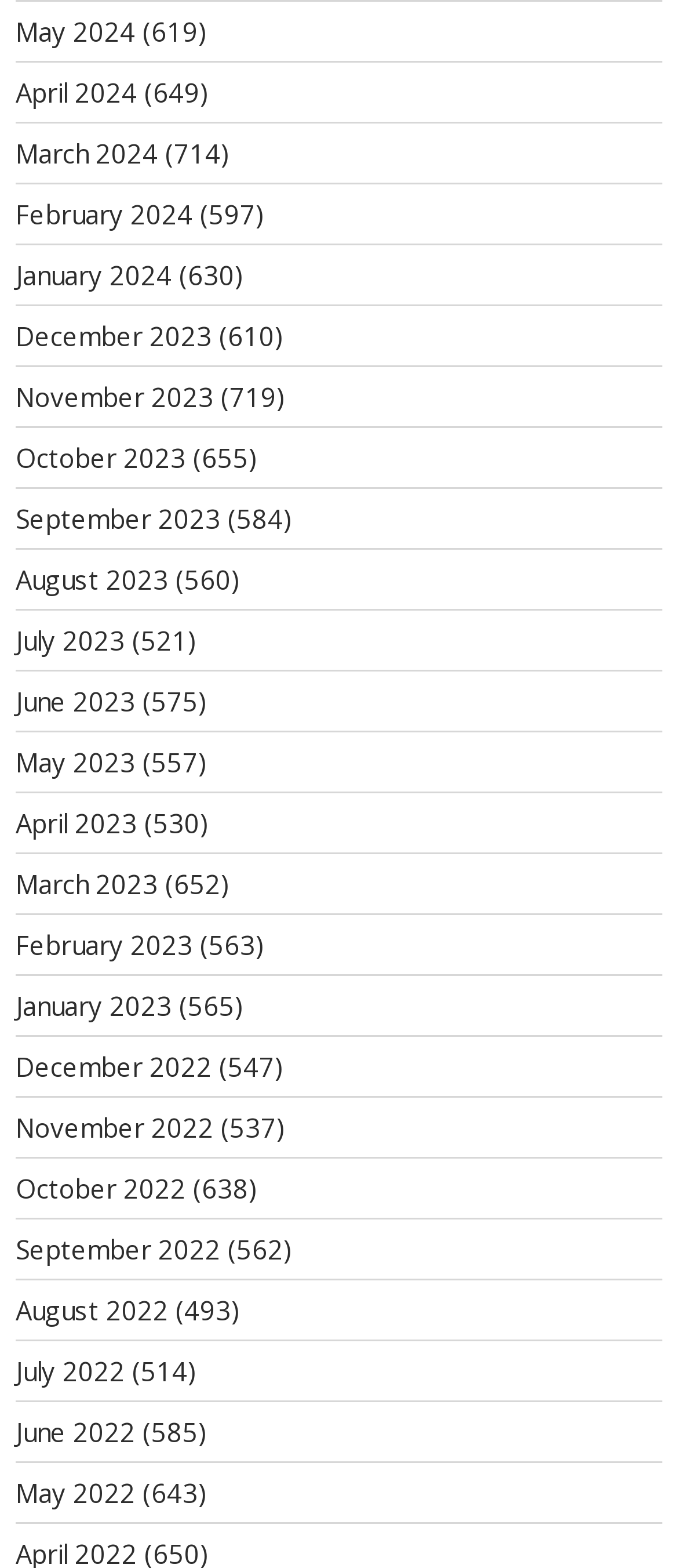Determine the bounding box coordinates of the clickable element necessary to fulfill the instruction: "View May 2024". Provide the coordinates as four float numbers within the 0 to 1 range, i.e., [left, top, right, bottom].

[0.023, 0.009, 0.2, 0.031]